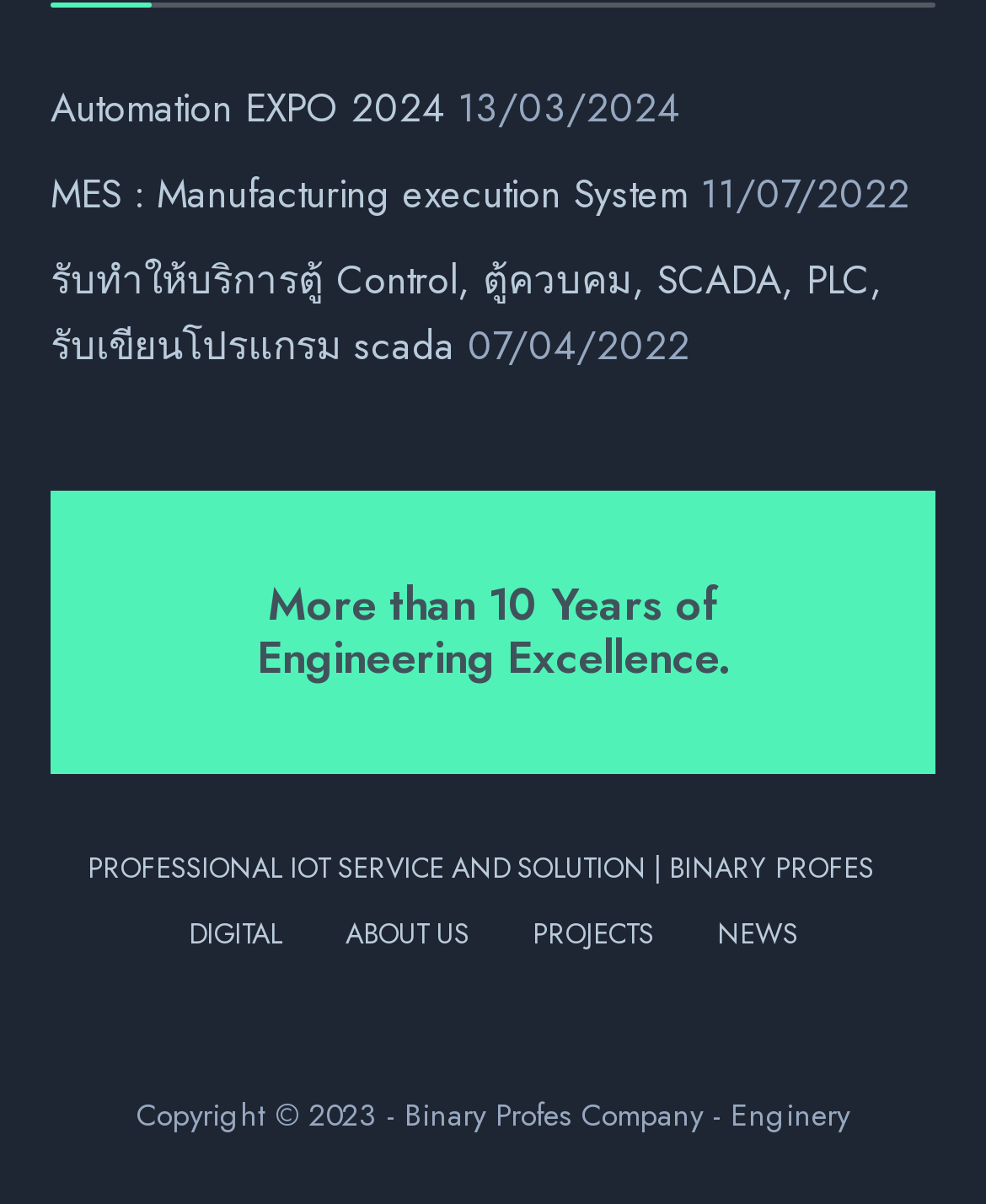What is the company name mentioned in the copyright section?
Could you please answer the question thoroughly and with as much detail as possible?

I looked at the StaticText element at the bottom of the webpage, which is 'Copyright © 2023 - Binary Profes Company - Enginery', and found the company name mentioned is 'Binary Profes Company'.